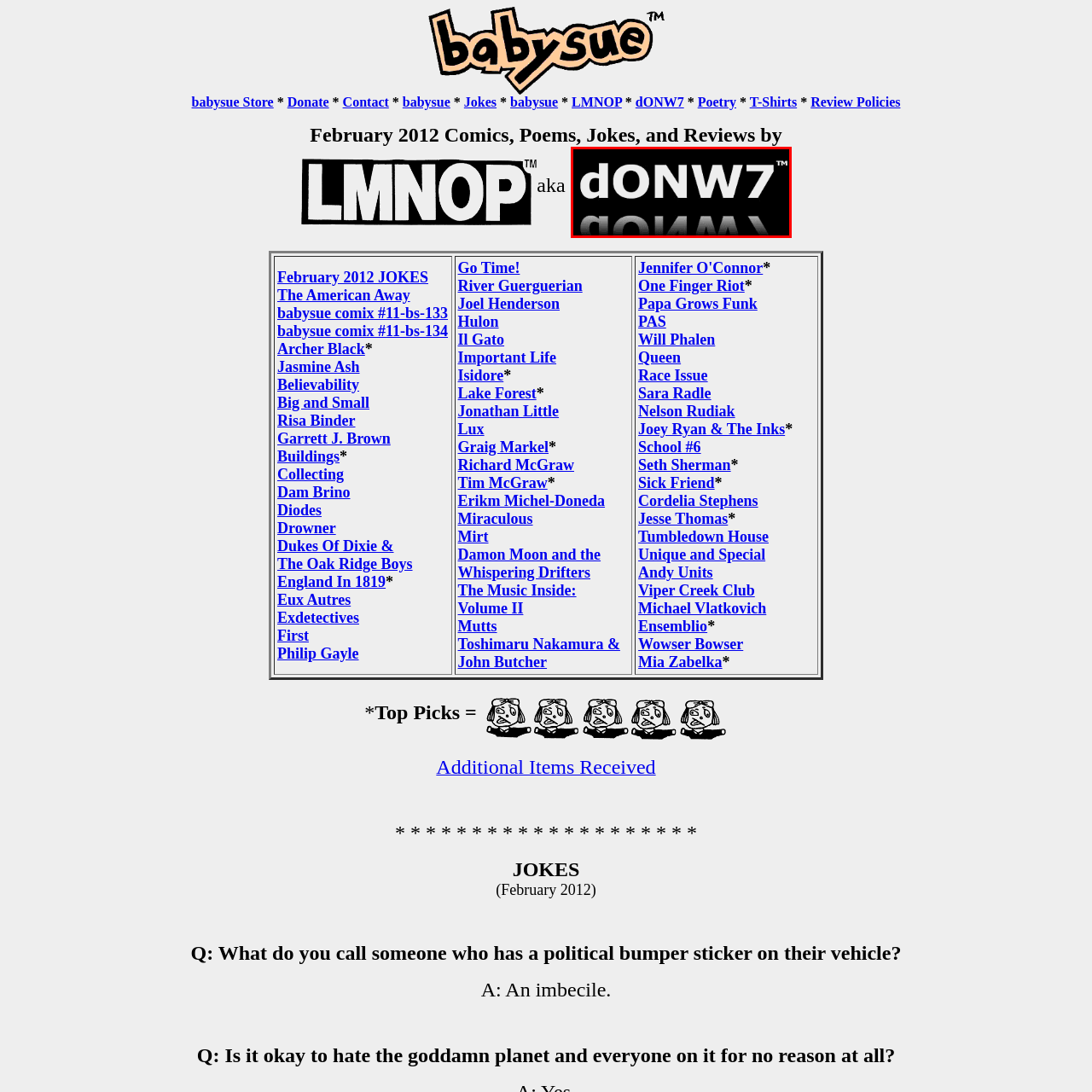What is the background color of the image?
Look at the image inside the red bounding box and craft a detailed answer using the visual details you can see.

The caption describes the background as a deep black, which creates a striking contrast with the white font, suggesting that the background color is indeed deep black.